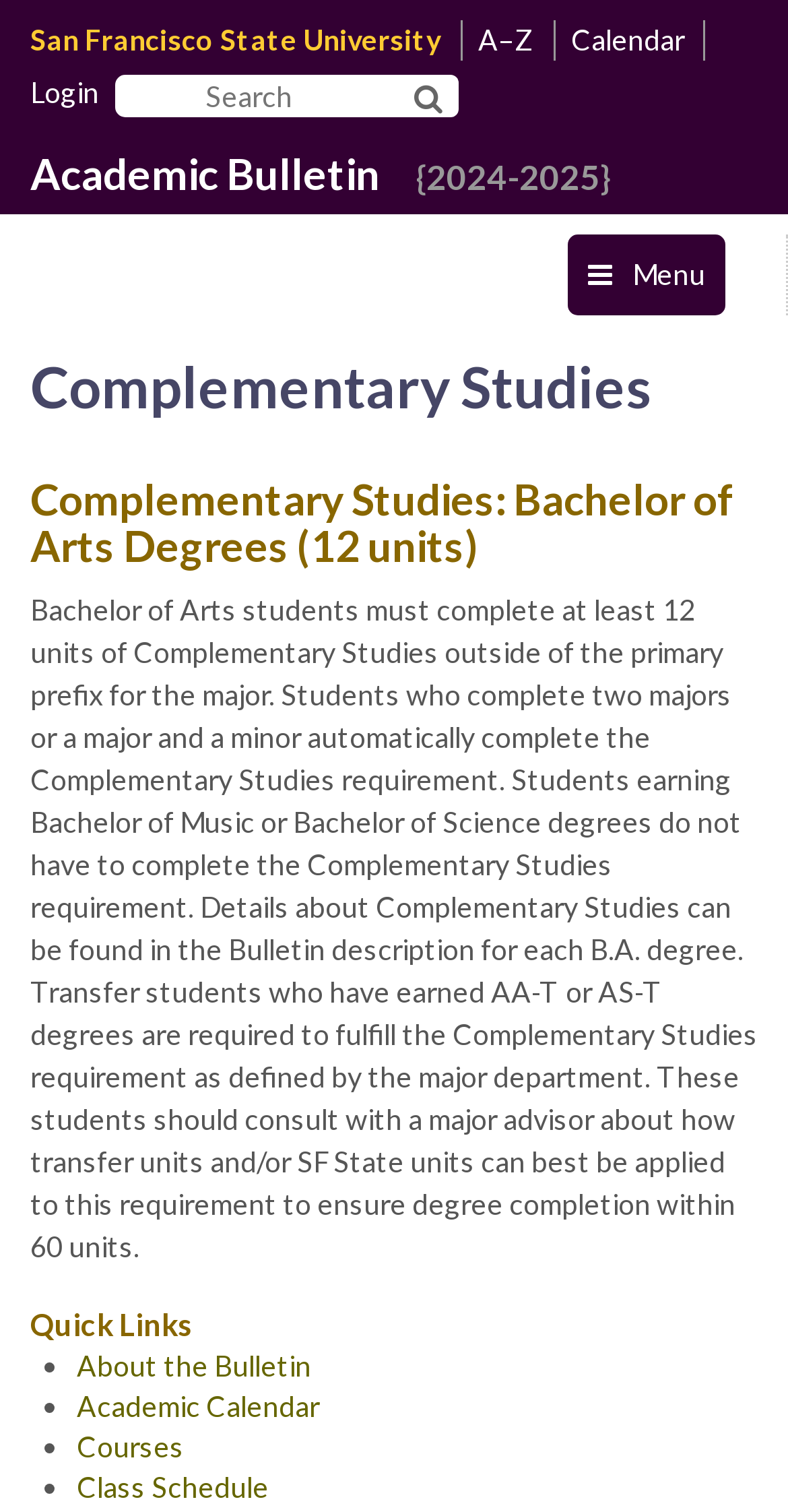Identify the bounding box coordinates of the clickable section necessary to follow the following instruction: "Login to SF State". The coordinates should be presented as four float numbers from 0 to 1, i.e., [left, top, right, bottom].

[0.038, 0.049, 0.126, 0.072]